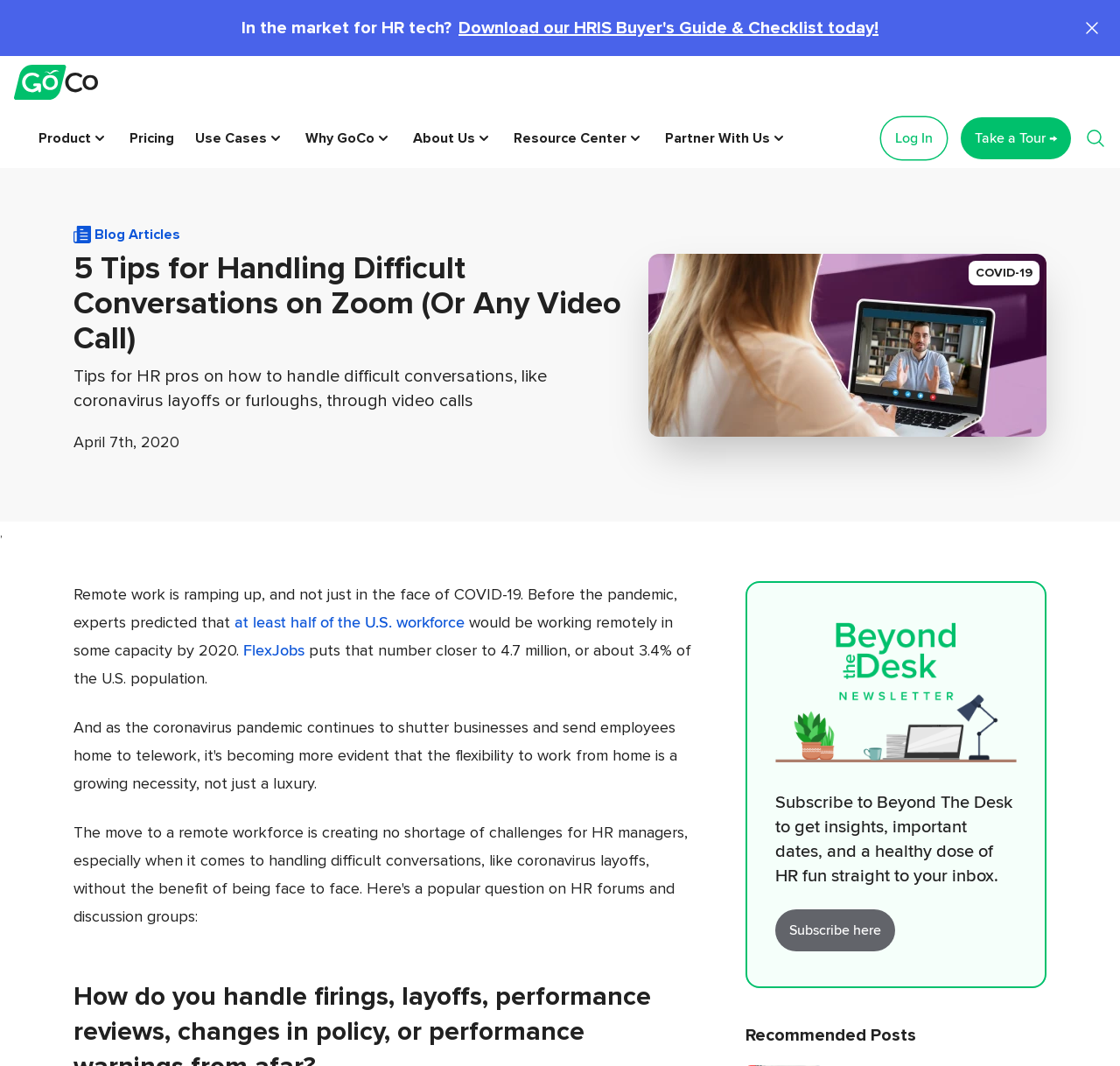What is the date of the blog post?
Answer the question with a detailed and thorough explanation.

I found the date of the blog post by looking at the static text 'April 7th, 2020', which is located below the heading of the blog post.